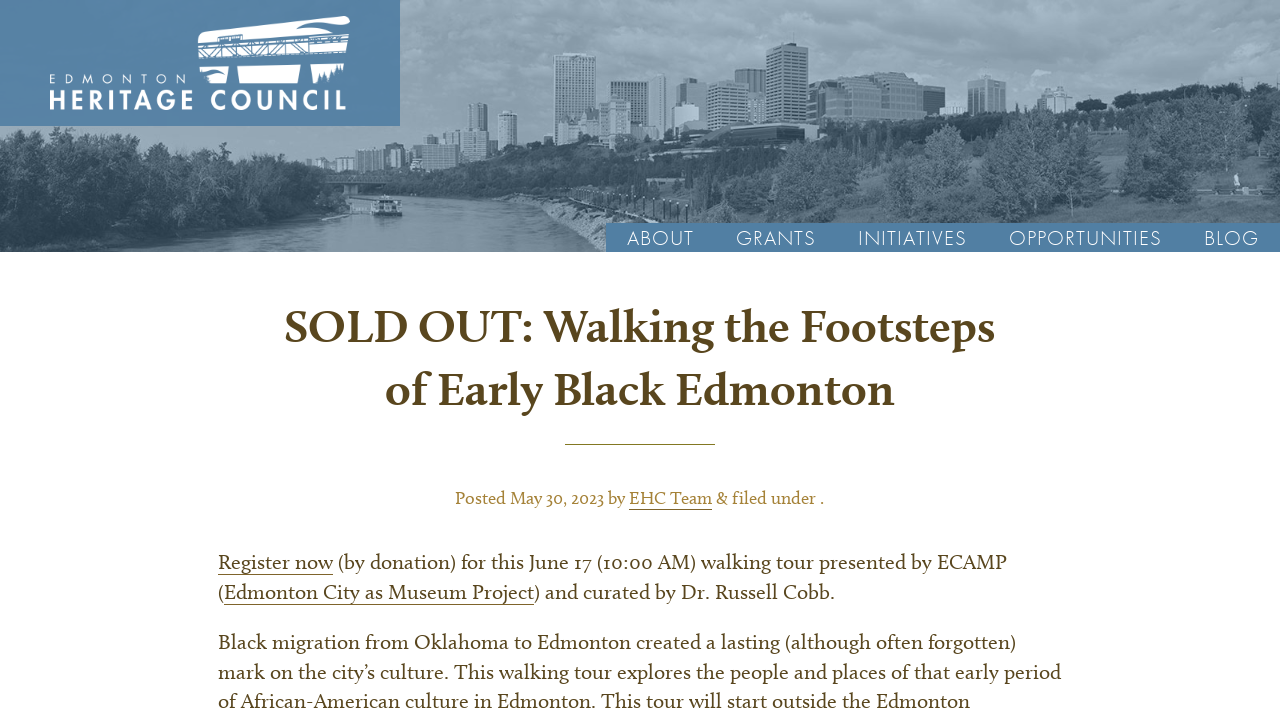Find the bounding box coordinates of the UI element according to this description: "Blog".

[0.924, 0.313, 1.0, 0.354]